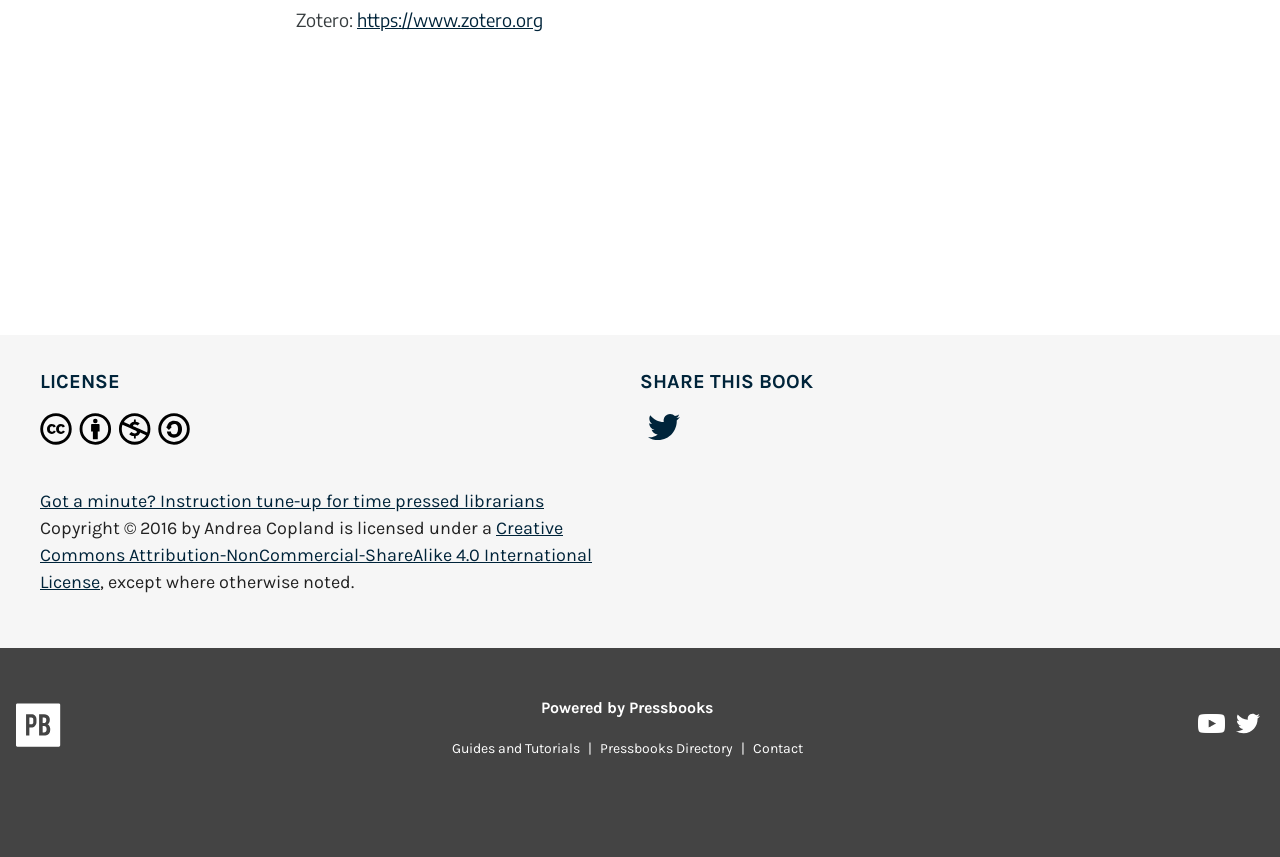Please study the image and answer the question comprehensively:
What is the name of the platform that powered this book?

I found the answer by looking at the link at the bottom of the page that says 'Powered by Pressbooks'.